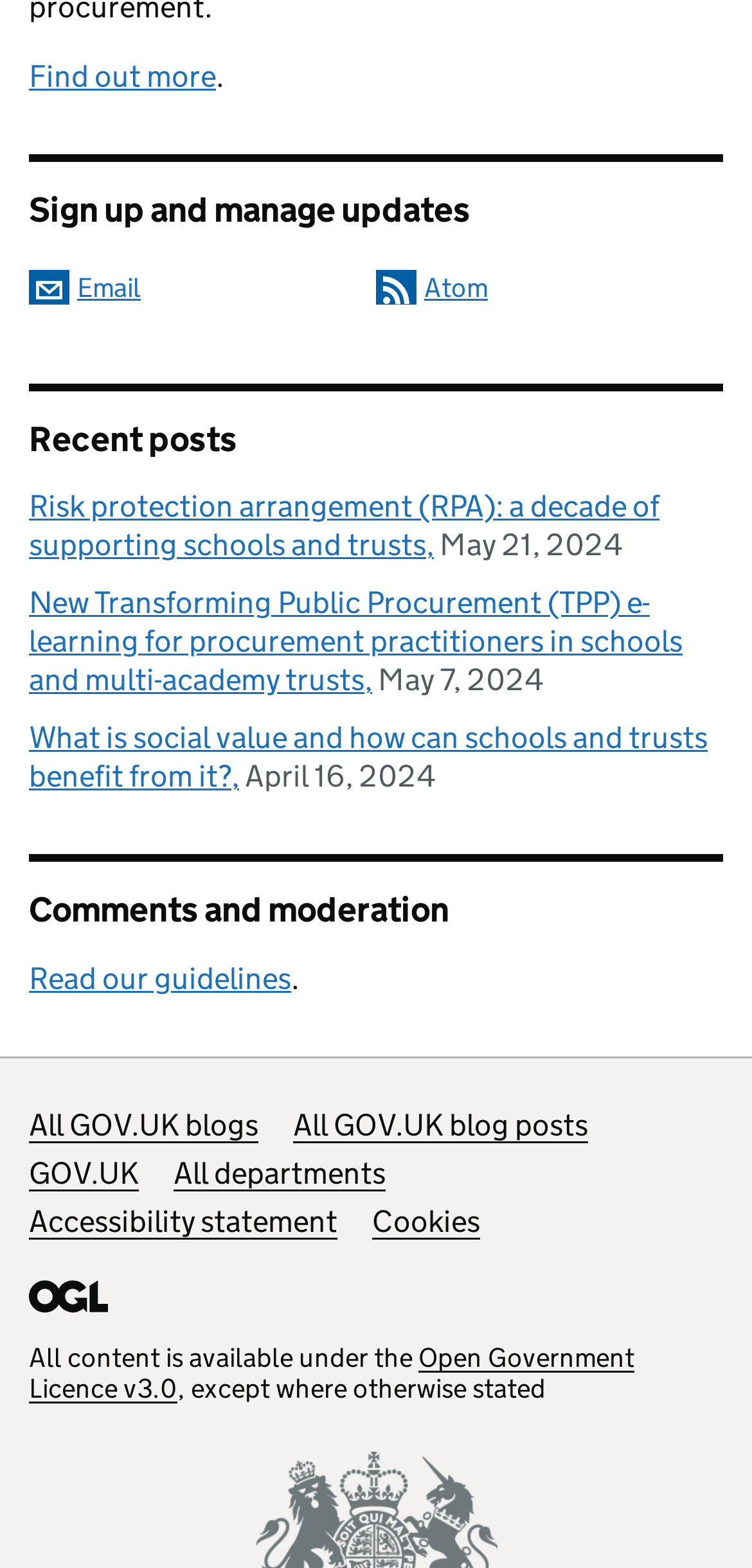Locate the coordinates of the bounding box for the clickable region that fulfills this instruction: "Read our guidelines".

[0.038, 0.612, 0.387, 0.636]